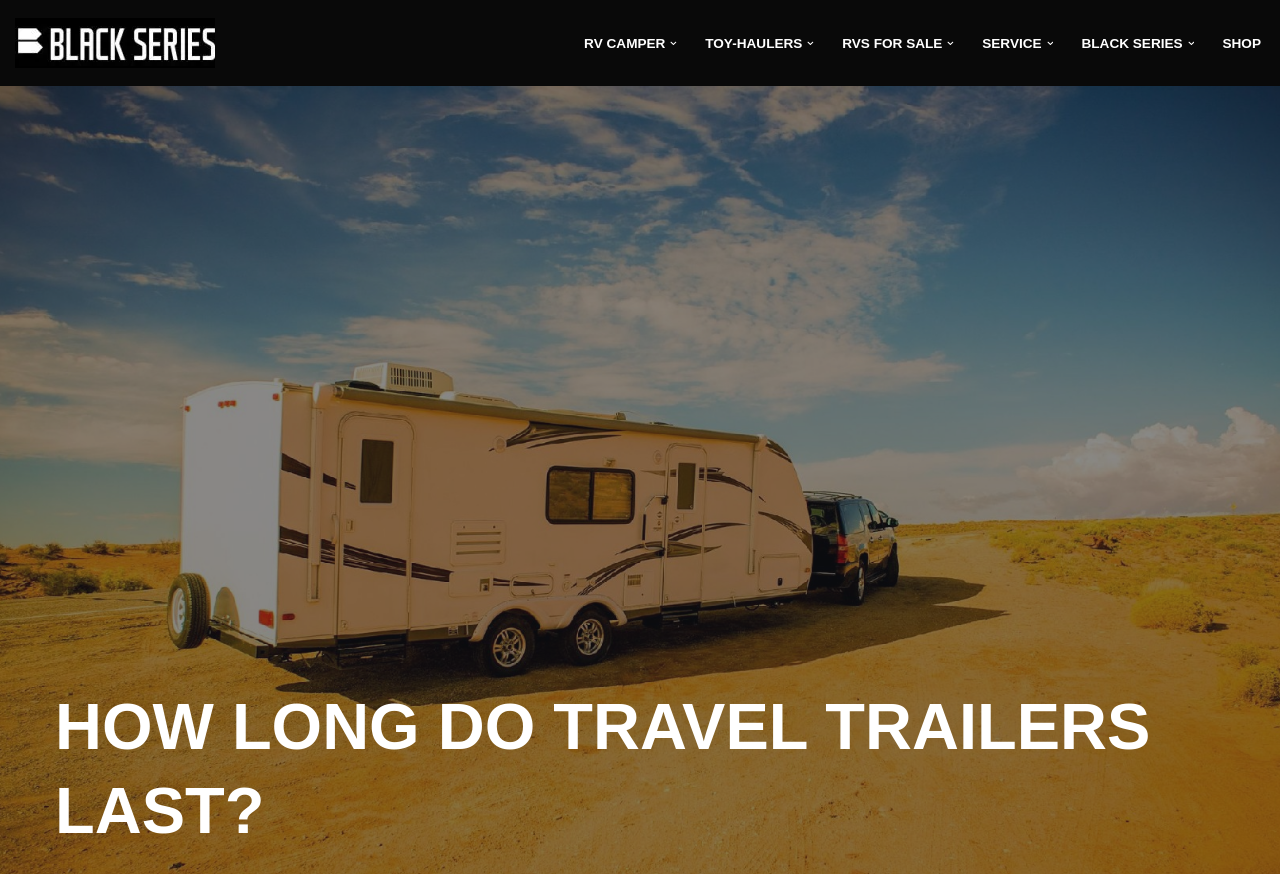What is the primary heading on this webpage?

HOW LONG DO TRAVEL TRAILERS LAST?